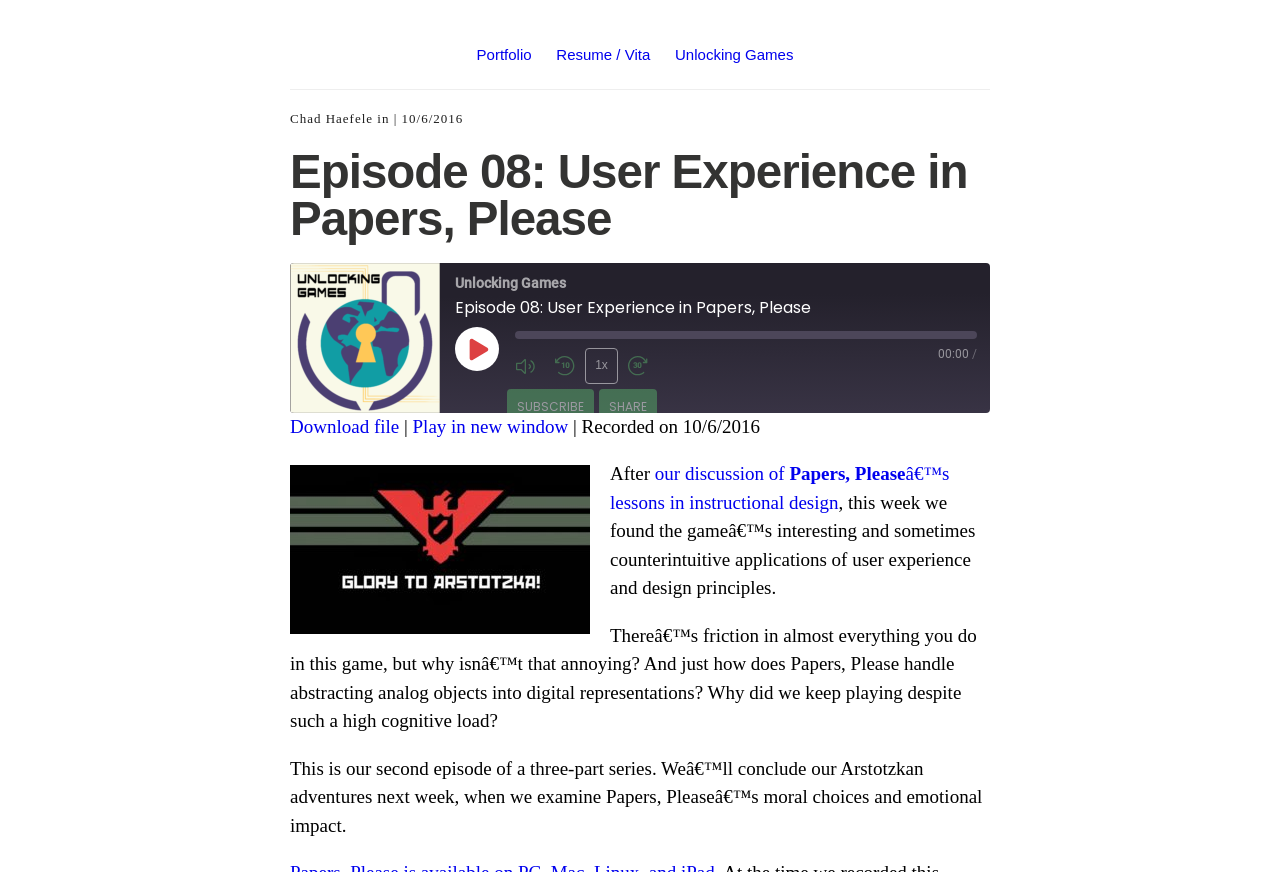What is the purpose of the 'Play Episode' button?
Using the visual information, respond with a single word or phrase.

To play the episode